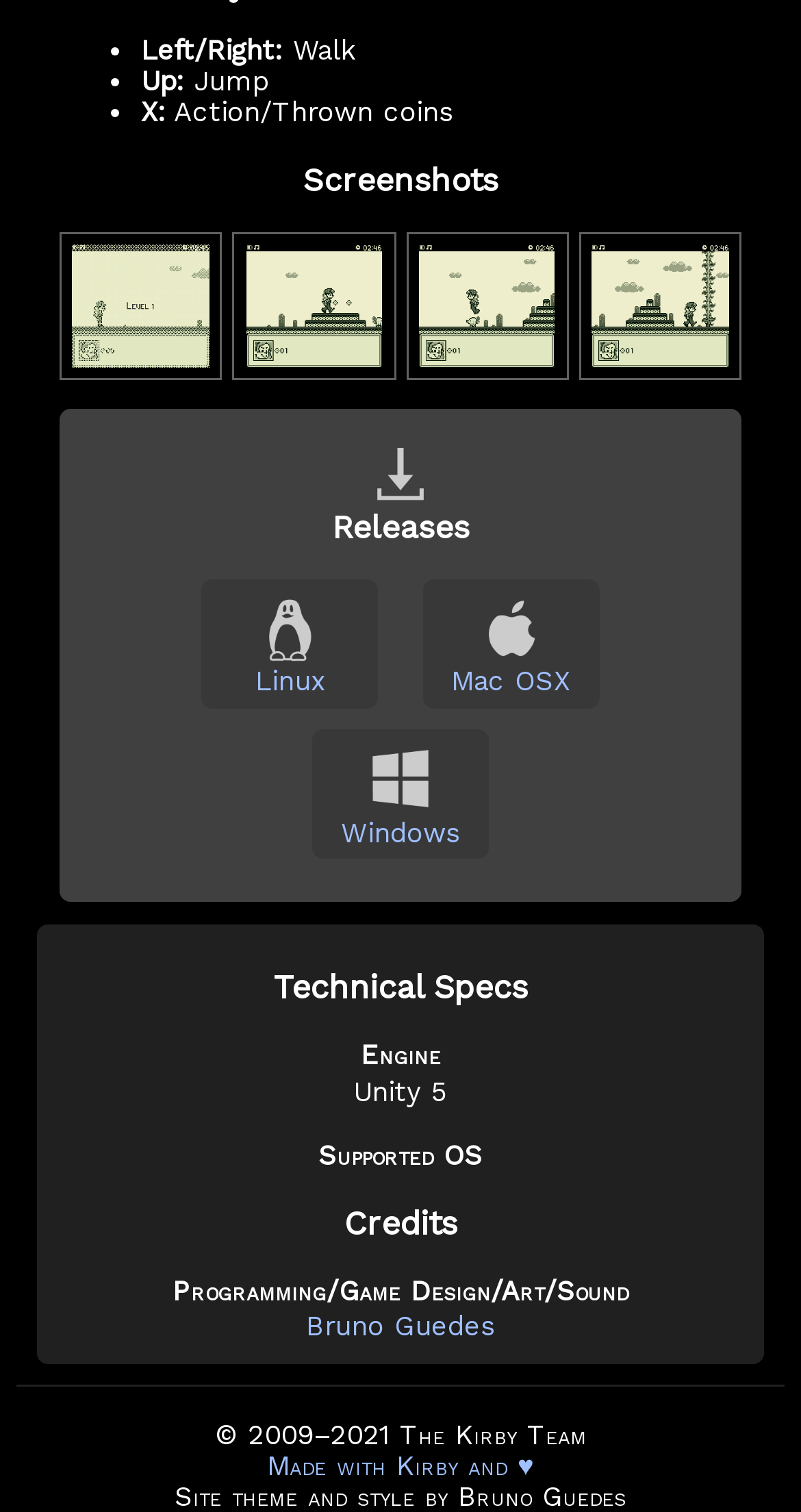Provide the bounding box coordinates of the UI element this sentence describes: "Made with Kirby and ♥".

[0.333, 0.959, 0.667, 0.98]